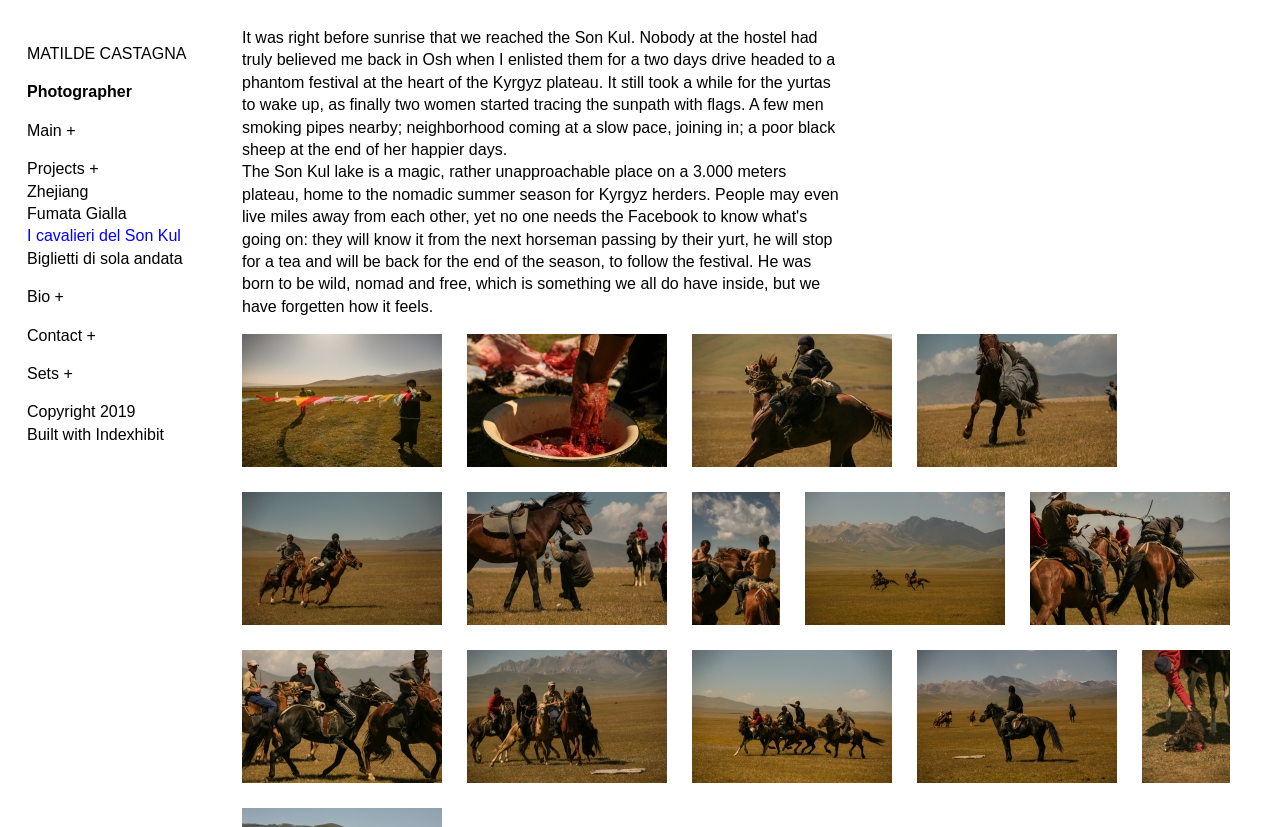Specify the bounding box coordinates of the area that needs to be clicked to achieve the following instruction: "Open the 'Bio' page".

[0.021, 0.348, 0.05, 0.369]